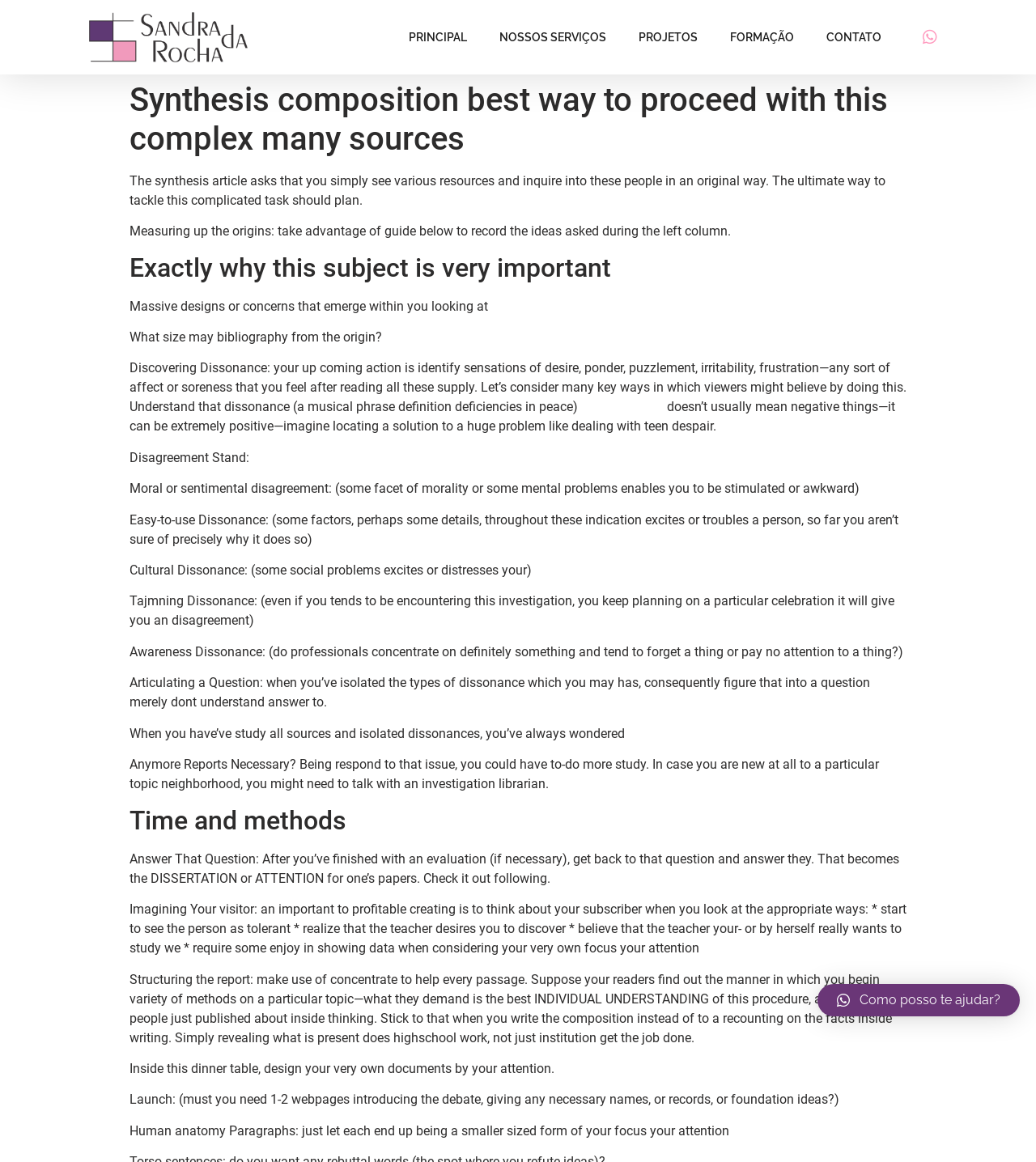Determine the bounding box coordinates for the HTML element described here: "alt="Arquiteta Sandra da Rocha"".

[0.086, 0.01, 0.239, 0.053]